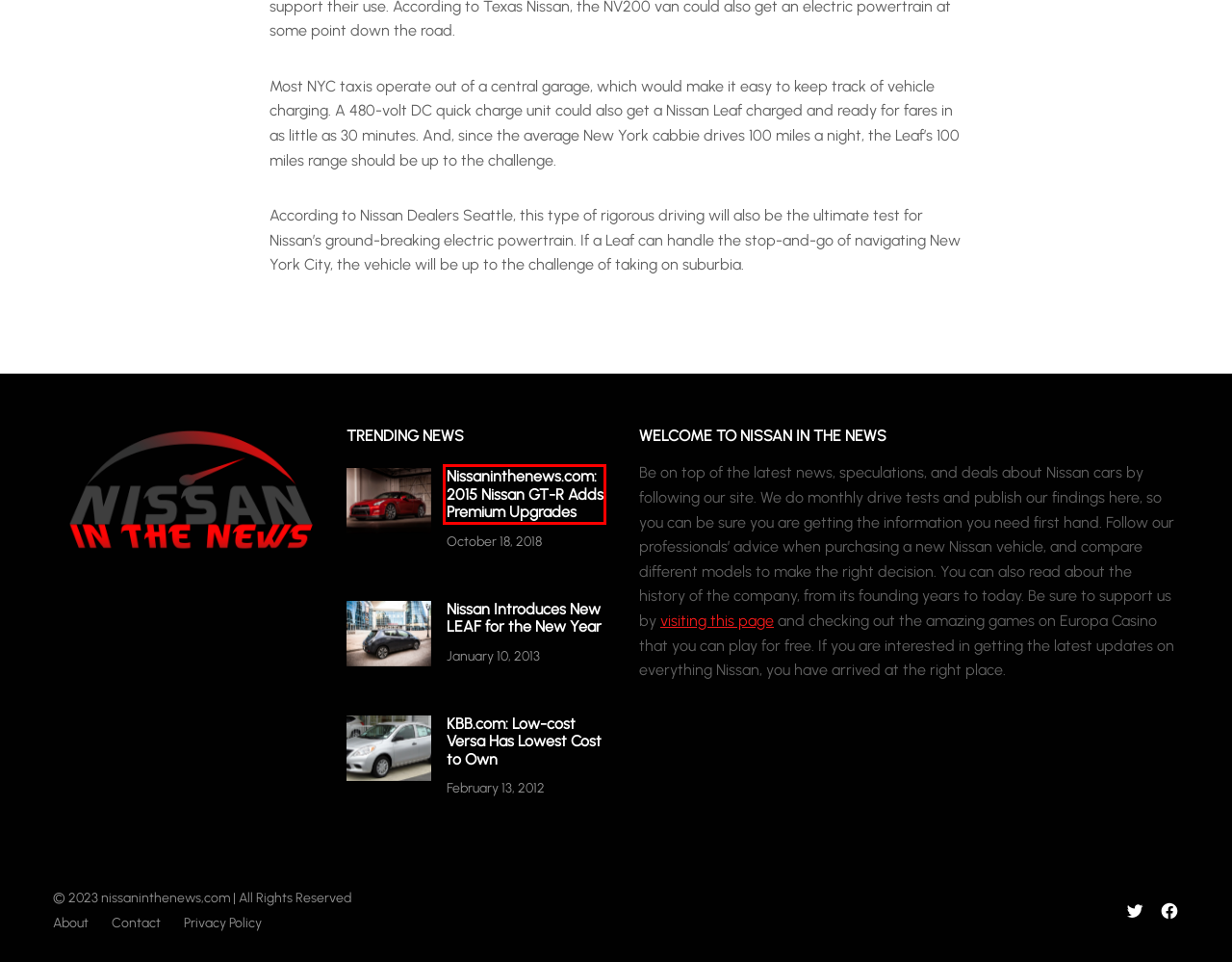Examine the screenshot of a webpage with a red bounding box around an element. Then, select the webpage description that best represents the new page after clicking the highlighted element. Here are the descriptions:
A. Nissan in the News | Nissan Dealer News | New Nissan Review | Nissan Blog
B. Reviews Archives - Nissaninthenews
C. Contact - Nissaninthenews
D. Nissan Shows Archives - Nissaninthenews
E. Concepts Archives - Nissaninthenews
F. About - Nissaninthenews
G. Is Europa Casino Legit in 2022? Find Out Here
H. News Archives - Nissaninthenews

A